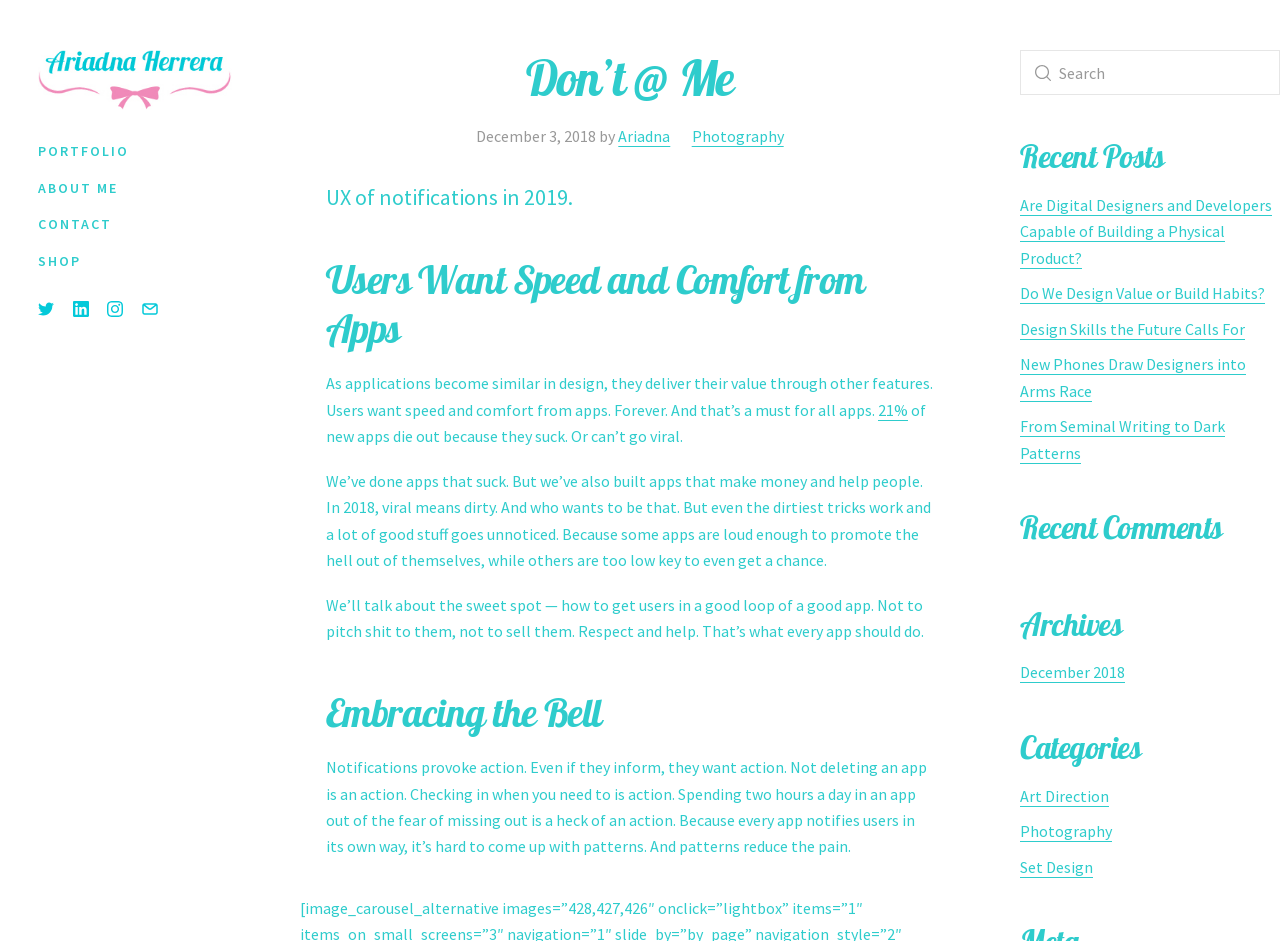Given the description "Art Direction", determine the bounding box of the corresponding UI element.

[0.797, 0.835, 0.866, 0.856]